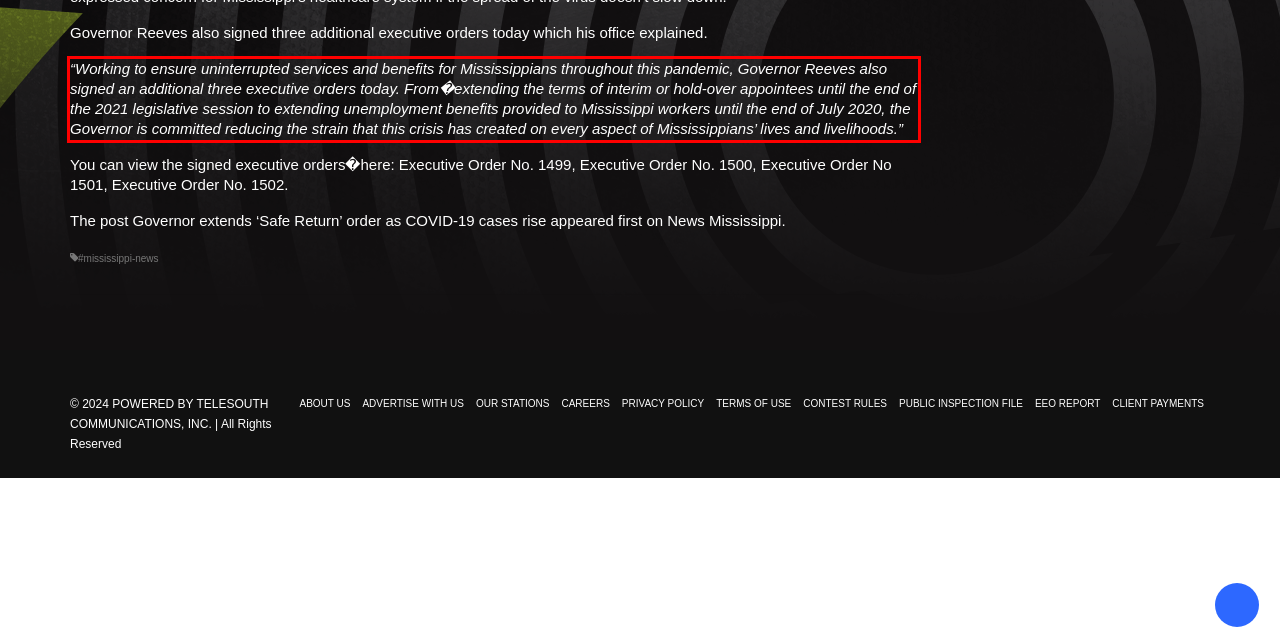Identify and extract the text within the red rectangle in the screenshot of the webpage.

“Working to ensure uninterrupted services and benefits for Mississippians throughout this pandemic, Governor Reeves also signed an additional three executive orders today. From�extending the terms of interim or hold-over appointees until the end of the 2021 legislative session to extending unemployment benefits provided to Mississippi workers until the end of July 2020, the Governor is committed reducing the strain that this crisis has created on every aspect of Mississippians’ lives and livelihoods.”